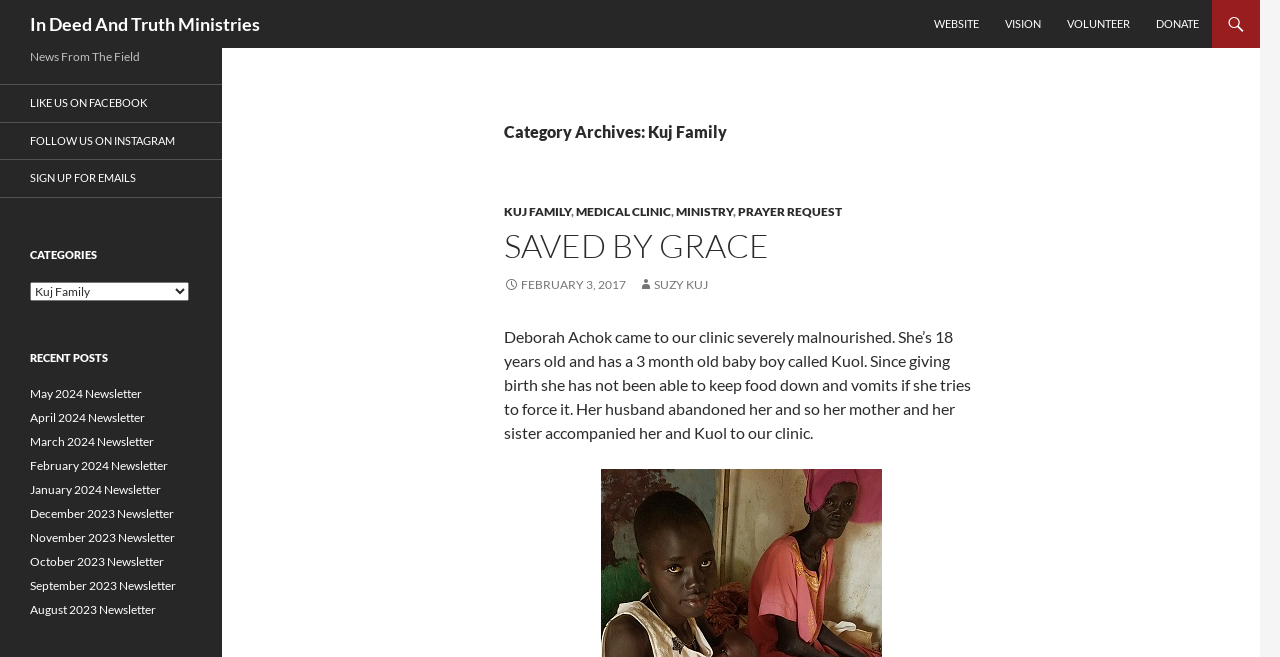Based on the image, please elaborate on the answer to the following question:
What is the title of the blog post?

The title of the blog post can be inferred from the heading element 'SAVED BY GRACE' and the link 'SAVED BY GRACE' below it, which suggests that the title of the blog post is 'SAVED BY GRACE'.